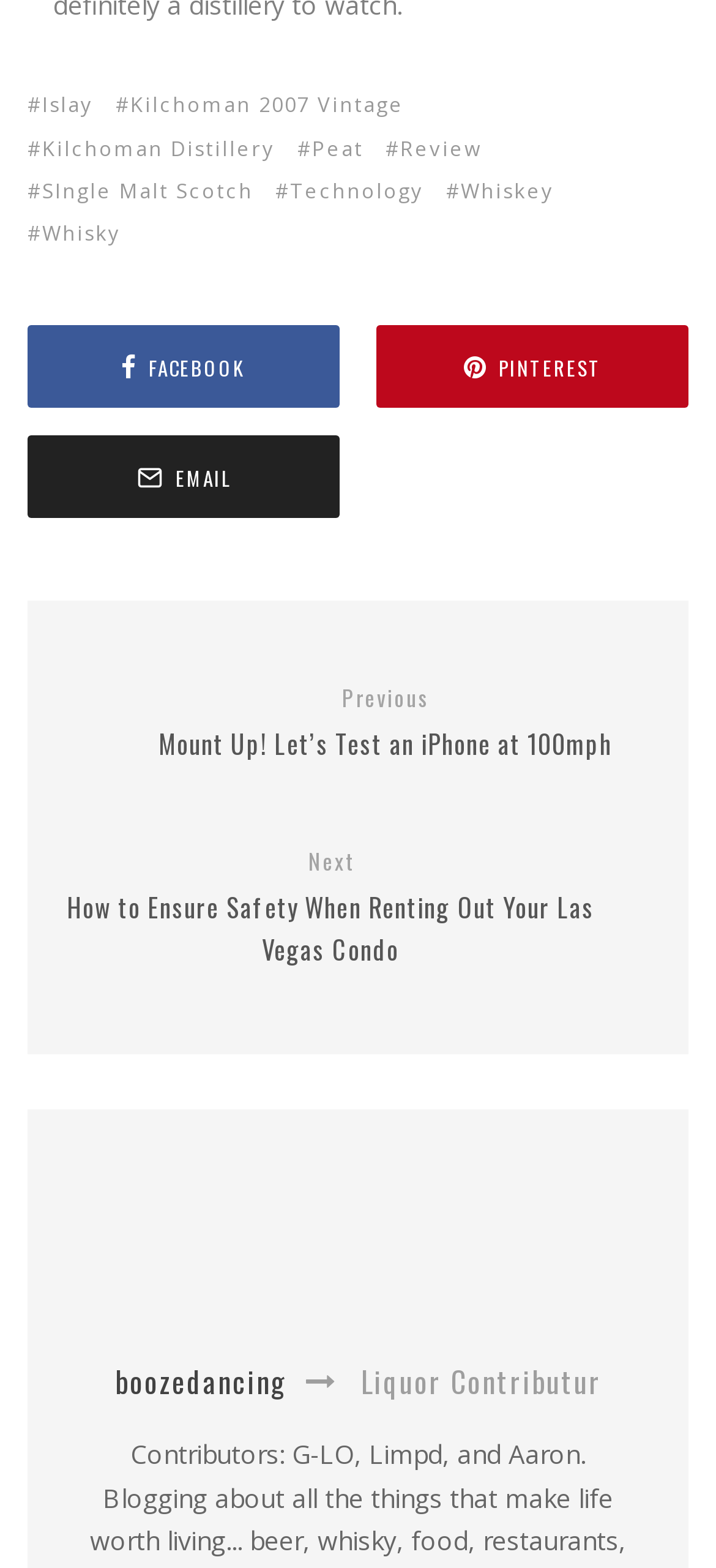Reply to the question with a brief word or phrase: What is the theme of the previous article?

iPhone